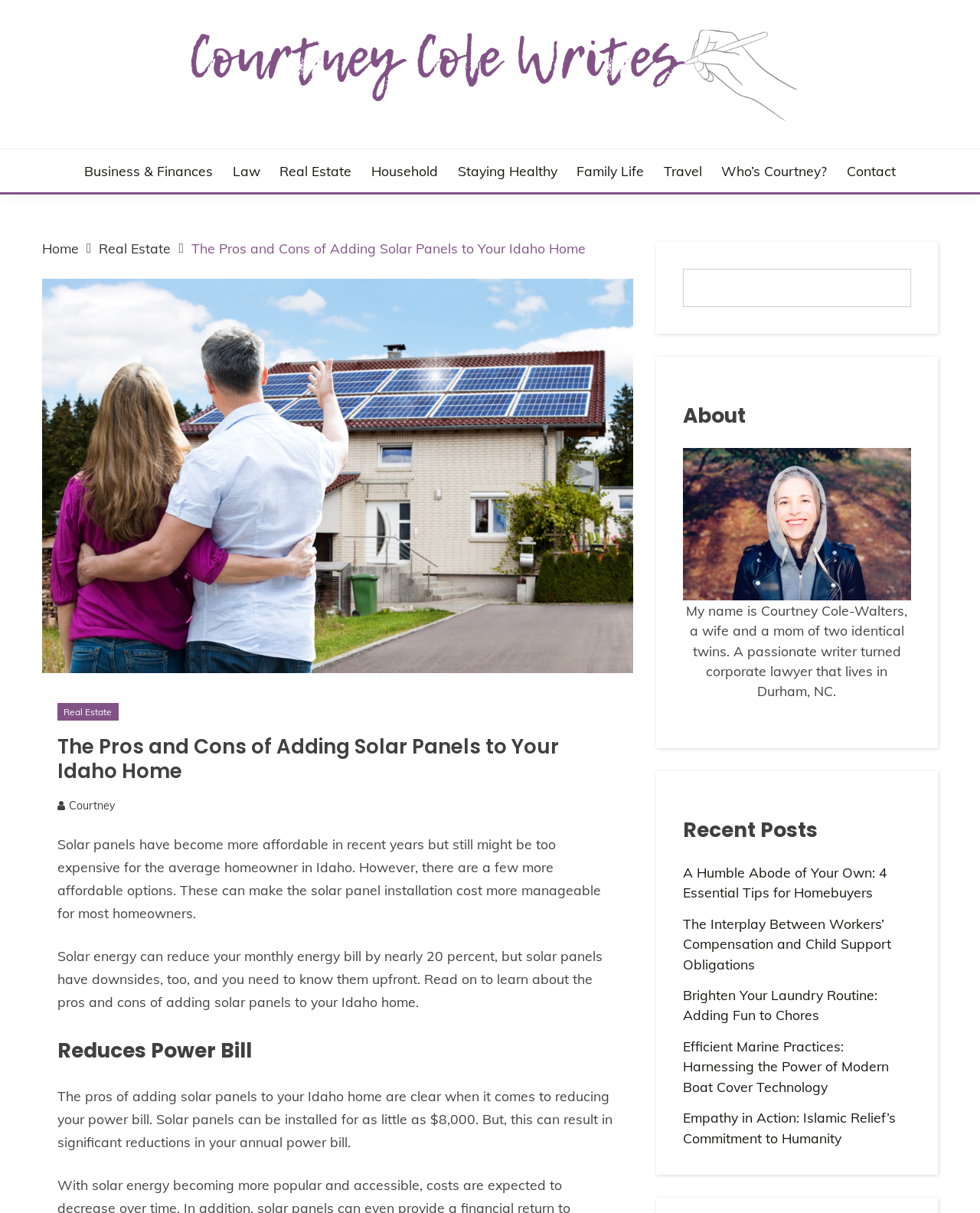Given the element description "Blog" in the screenshot, predict the bounding box coordinates of that UI element.

None